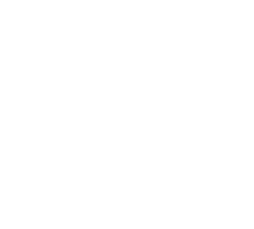What is the name of the organization?
Using the image as a reference, give a one-word or short phrase answer.

Food for the Soul